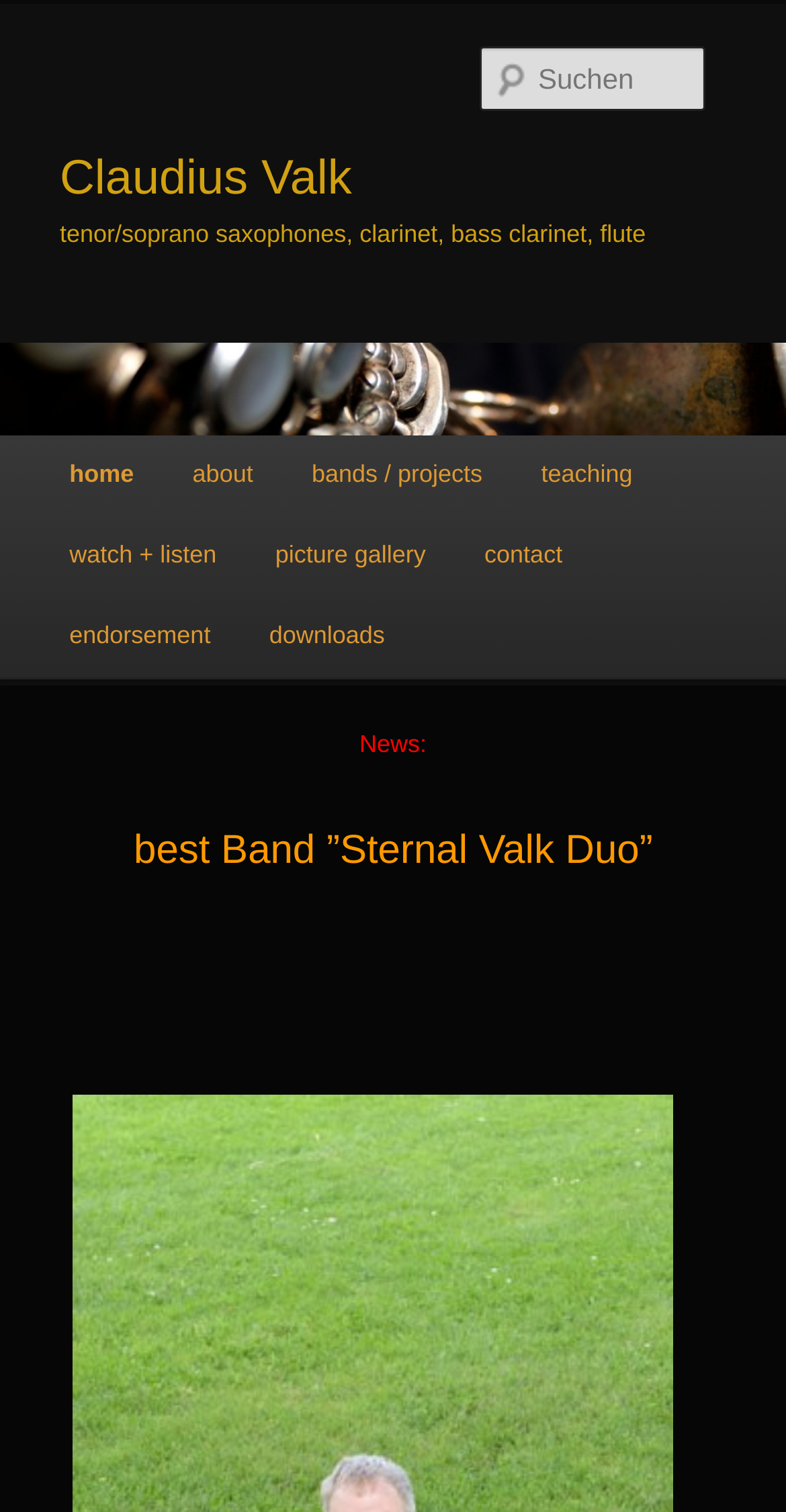Explain in detail what is displayed on the webpage.

The webpage is about Claudius Valk, a musician who plays tenor/soprano saxophones, clarinet, bass clarinet, and flute. At the top of the page, there is a heading with his name, followed by a link to his name. Below this, there is another heading listing his instruments.

On the top-right side of the page, there is a search box with the label "Suchen". Below this, there is a main menu section with a heading "Hauptmenü". This section contains several links, including "home", "about", "bands/projects", "teaching", "watch + listen", "picture gallery", "contact", "endorsement", and "downloads". These links are arranged horizontally, with "home" on the left and "downloads" on the right.

In the main content area, there is a section with the title "News:". This section contains several lines of text, including "New German Jazz award 2014", "best Soloist", "and", and "best Band ”Sternal Valk Duo”". These lines of text are arranged vertically, with some indentation to indicate a hierarchical structure.